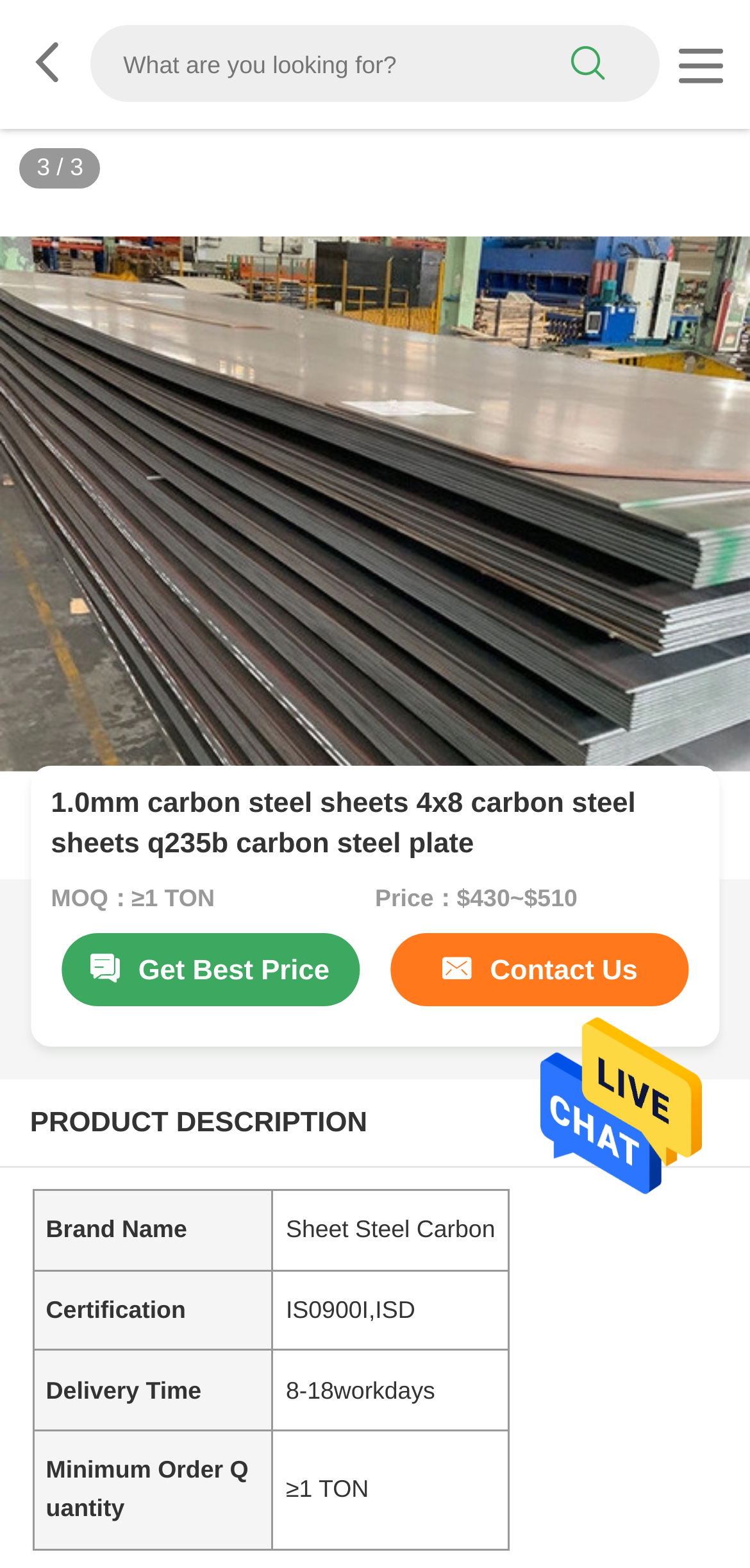Provide the bounding box coordinates, formatted as (top-left x, top-left y, bottom-right x, bottom-right y), with all values being floating point numbers between 0 and 1. Identify the bounding box of the UI element that matches the description: Get Best Price

[0.081, 0.596, 0.479, 0.642]